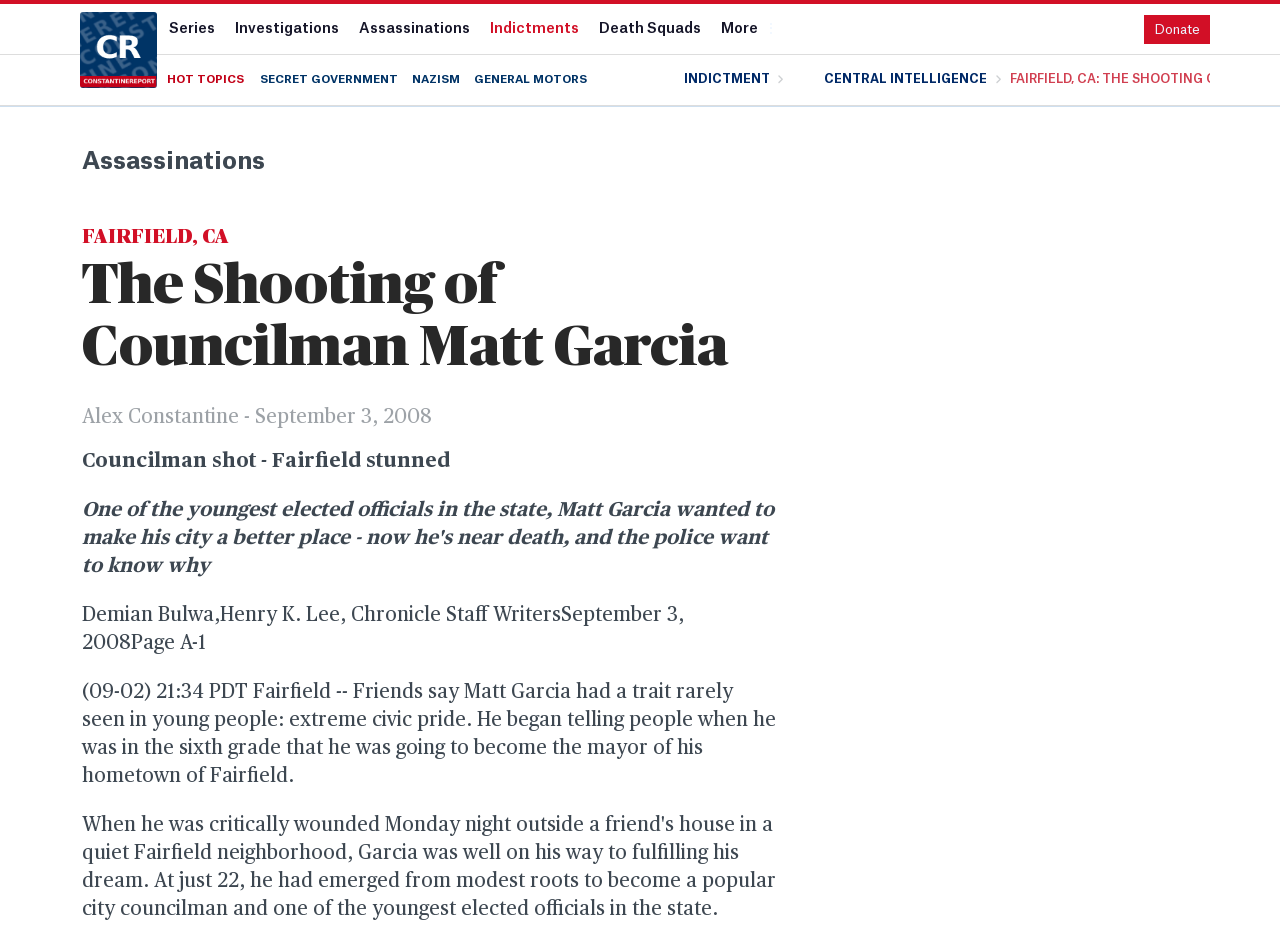Based on the image, please elaborate on the answer to the following question:
What is the date of the article?

The date 'September 3, 2008' is mentioned in the text 'Alex Constantine - September 3, 2008', indicating that it is the date when the article was written or published.